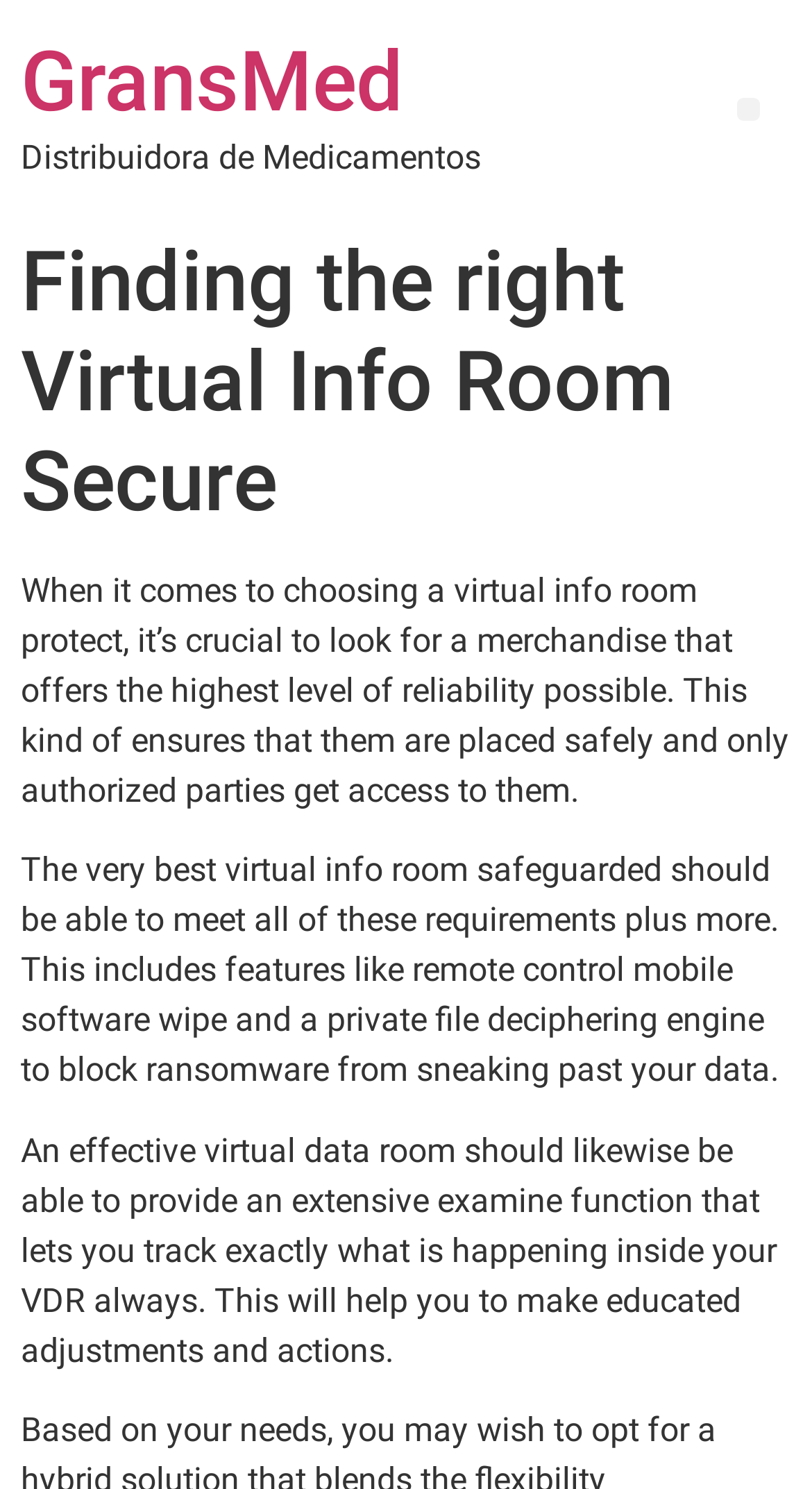Locate the bounding box of the UI element defined by this description: "GransMed". The coordinates should be given as four float numbers between 0 and 1, formatted as [left, top, right, bottom].

[0.026, 0.022, 0.497, 0.088]